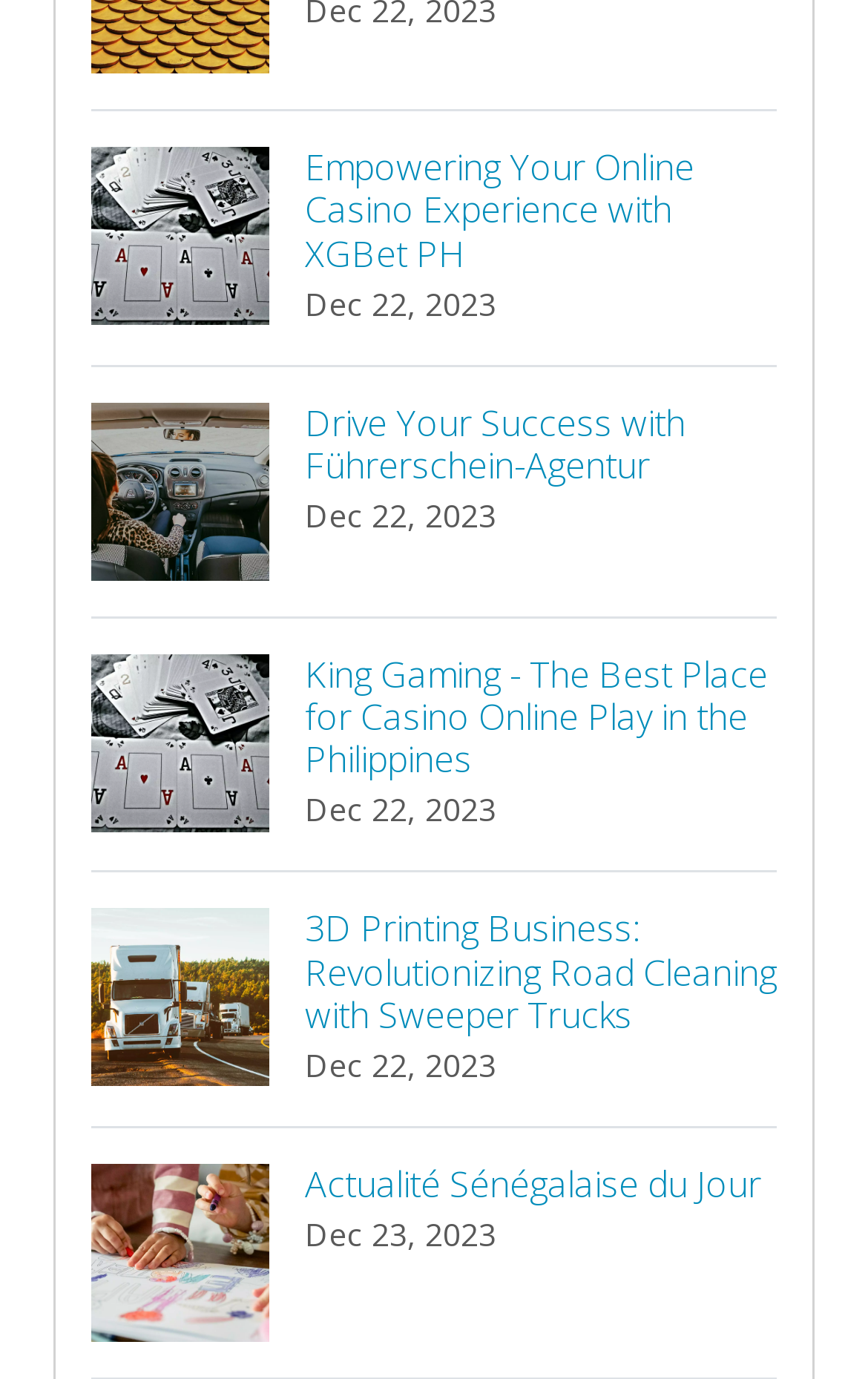What is the language of the news mentioned in the fifth link?
Using the image, answer in one word or phrase.

French